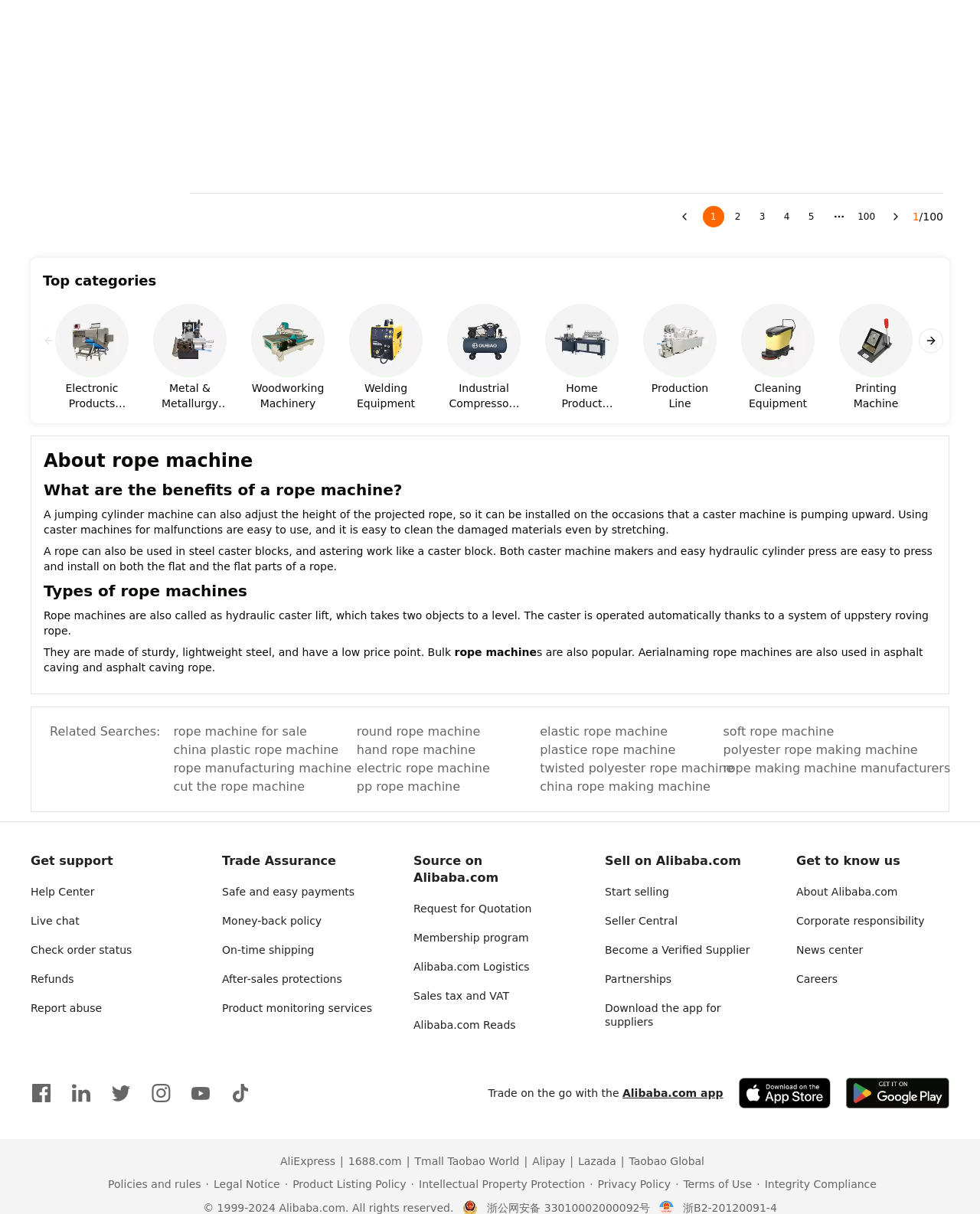Using the element description: "soft rope machine", determine the bounding box coordinates for the specified UI element. The coordinates should be four float numbers between 0 and 1, [left, top, right, bottom].

[0.738, 0.595, 0.916, 0.61]